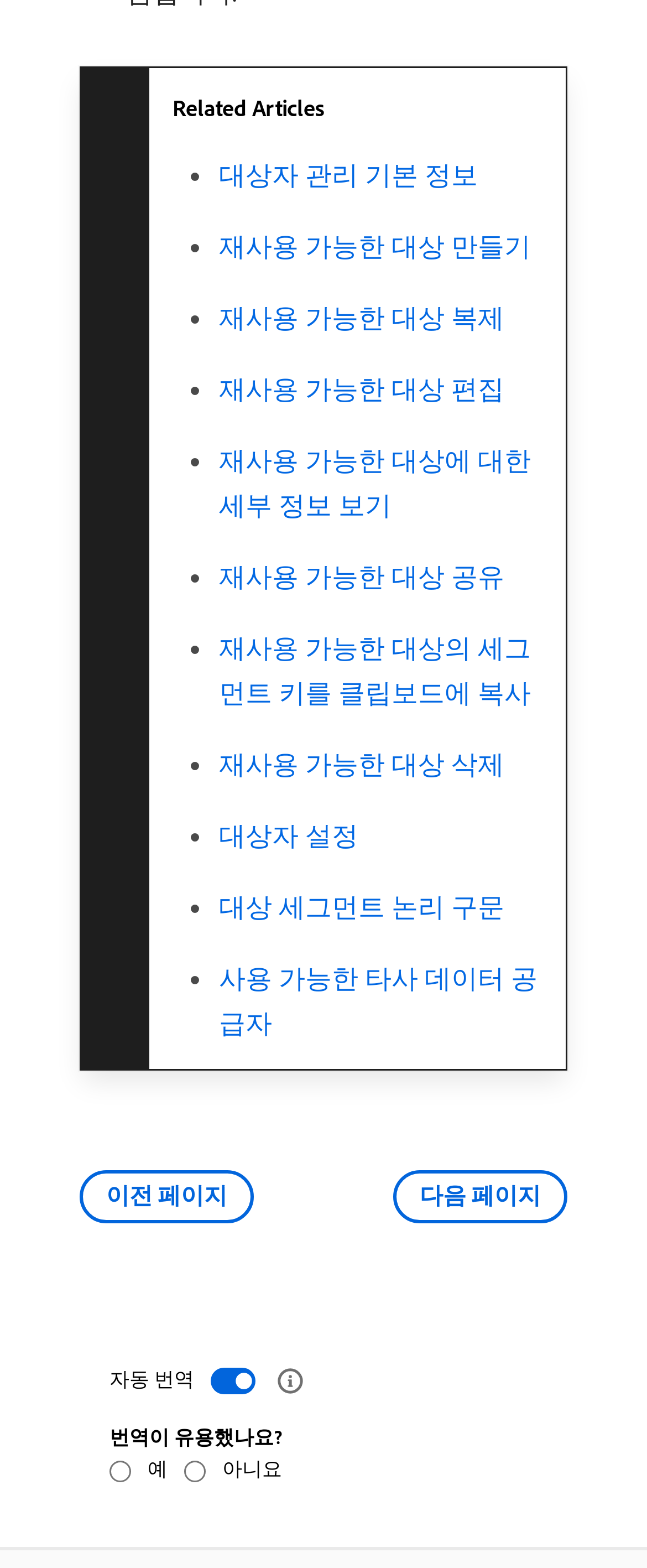How many radio buttons are there?
Refer to the screenshot and respond with a concise word or phrase.

2